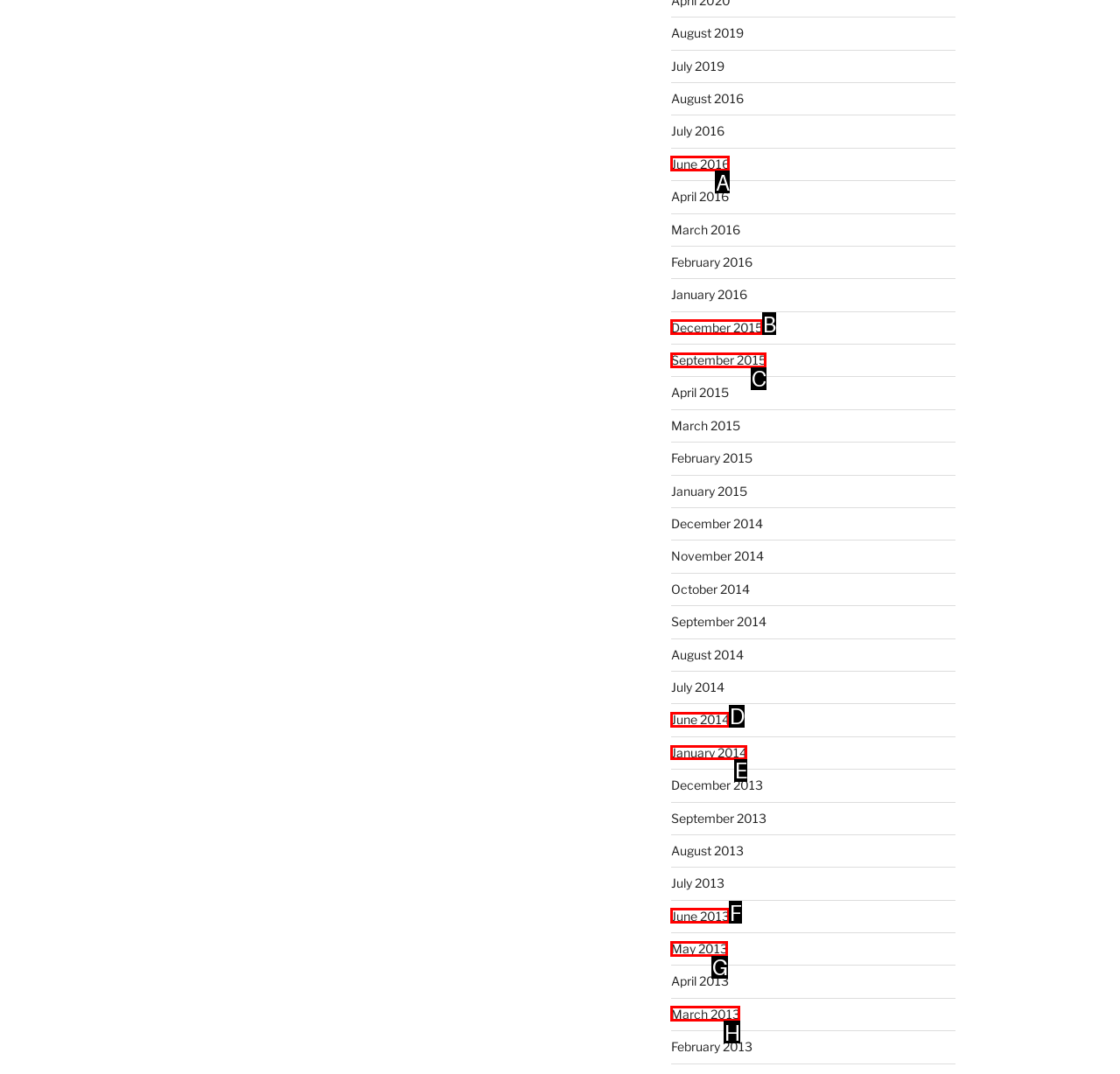Given the task: Explore January 2014 content, point out the letter of the appropriate UI element from the marked options in the screenshot.

E